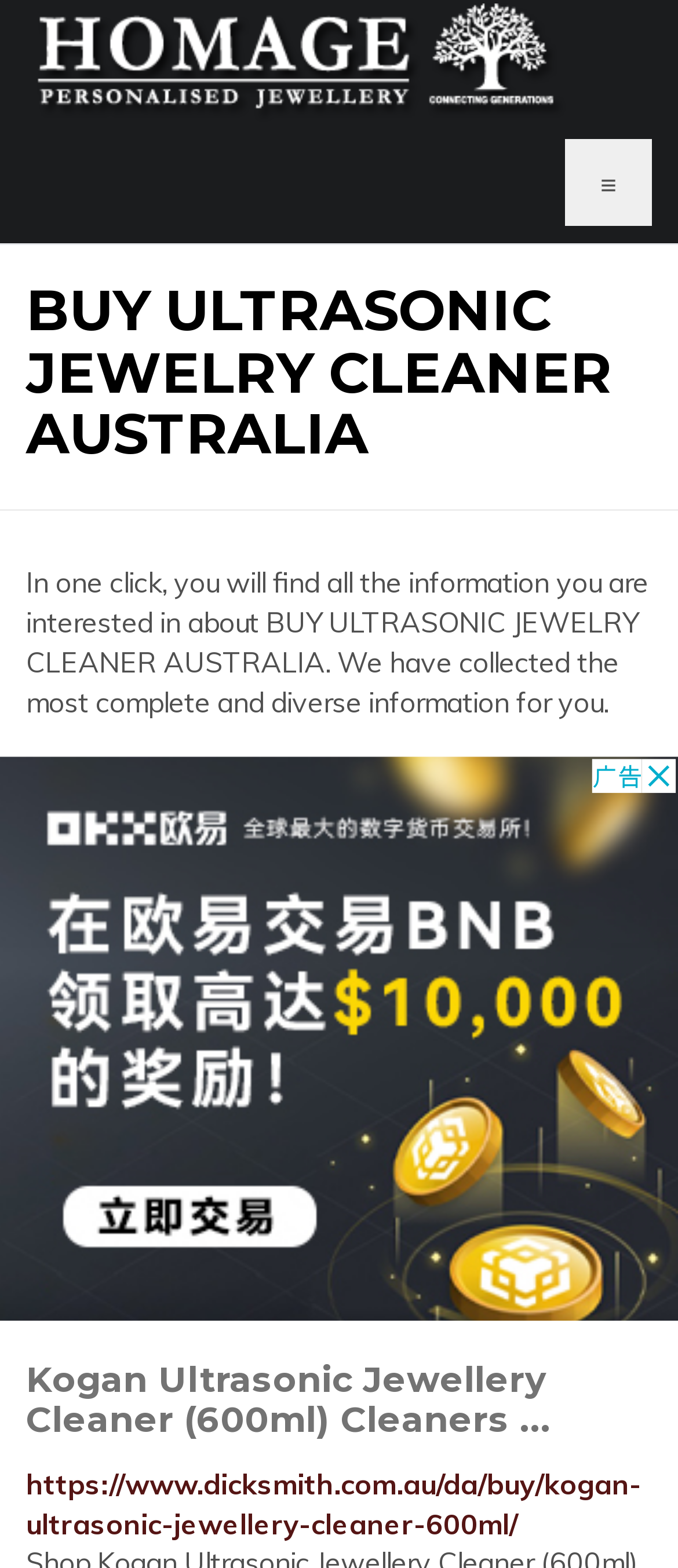Describe the webpage in detail, including text, images, and layout.

The webpage is about buying ultrasonic jewelry cleaners in Australia. At the top left, there is a logo of "Homage Personalised Jewellery" with a link to the website. Next to the logo, there is a button with three horizontal lines, likely a menu button. 

Below the logo, there is a heading that reads "BUY ULTRASONIC JEWELRY CLEANER AUSTRALIA" in a prominent font. Underneath the heading, there is a paragraph of text that explains the purpose of the webpage, which is to provide comprehensive information about buying ultrasonic jewelry cleaners in Australia.

Taking up most of the page is an advertisement iframe, which spans from the middle to the bottom of the page. 

At the bottom left, there is a heading that reads "Kogan Ultrasonic Jewellery Cleaner (600ml) Cleaners..." followed by a link to a product page on Dick Smith's website.